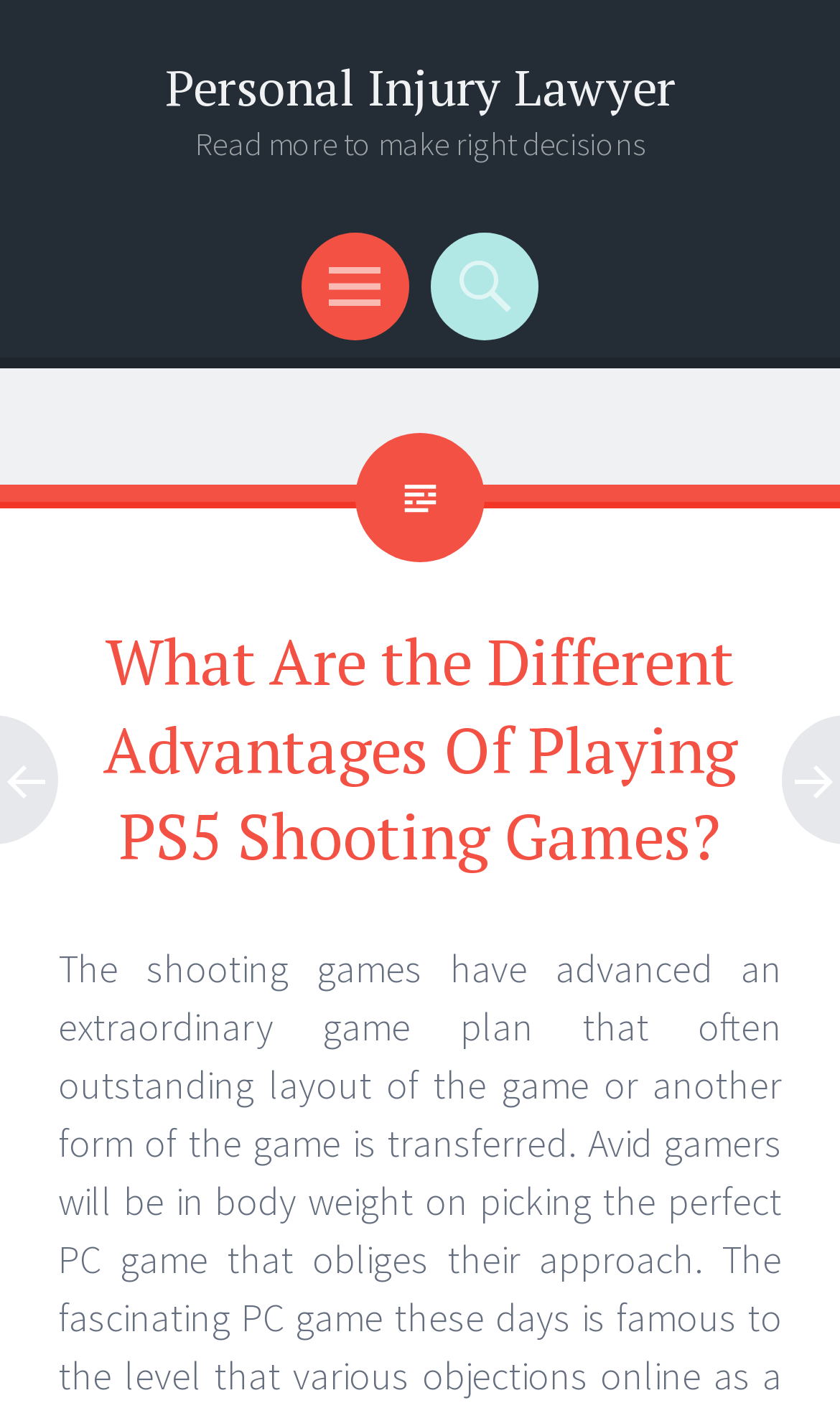How many menu items are there?
Refer to the screenshot and answer in one word or phrase.

2